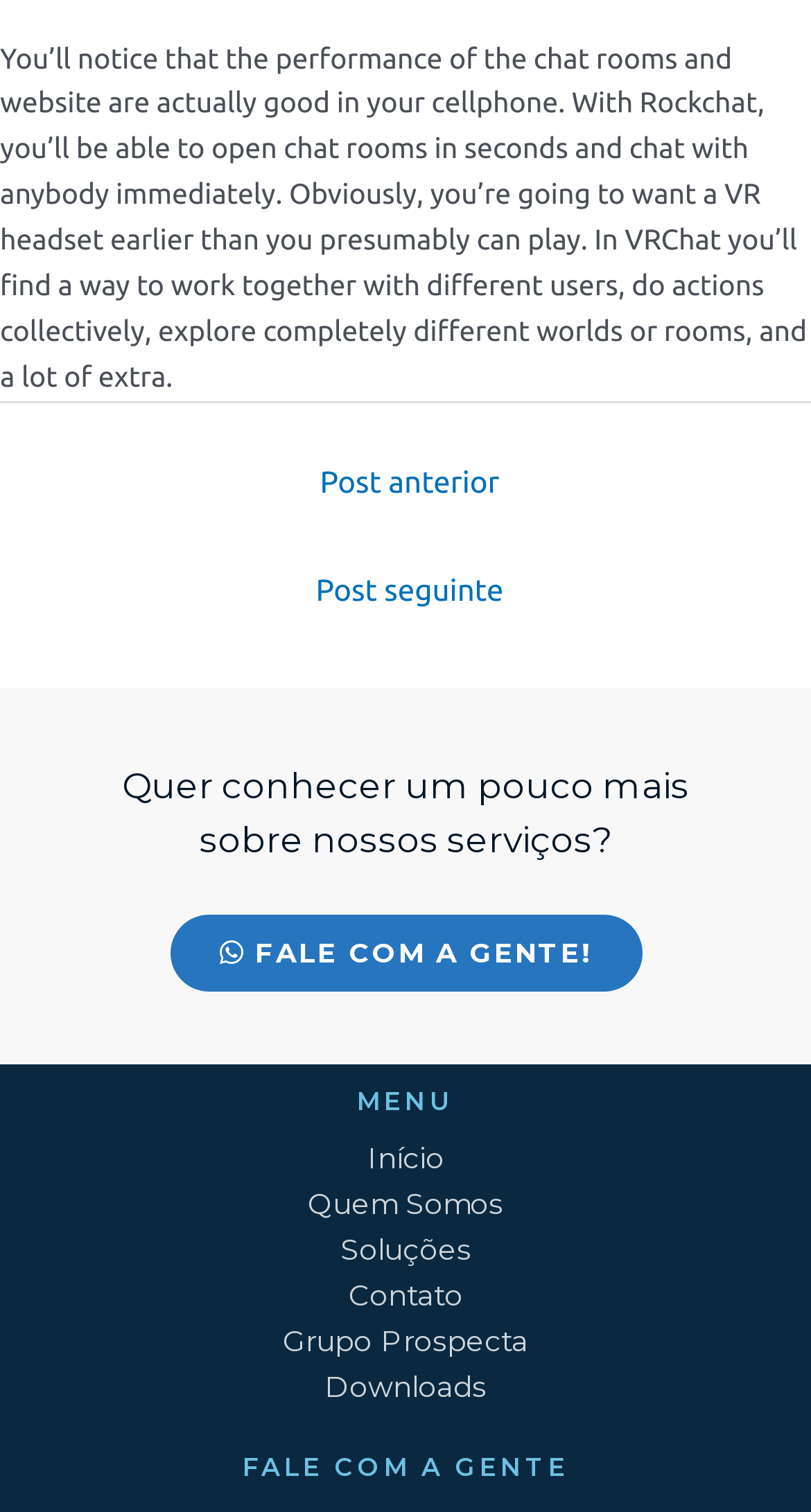Specify the bounding box coordinates for the region that must be clicked to perform the given instruction: "Click on 'Posts'".

[0.0, 0.265, 1.0, 0.455]